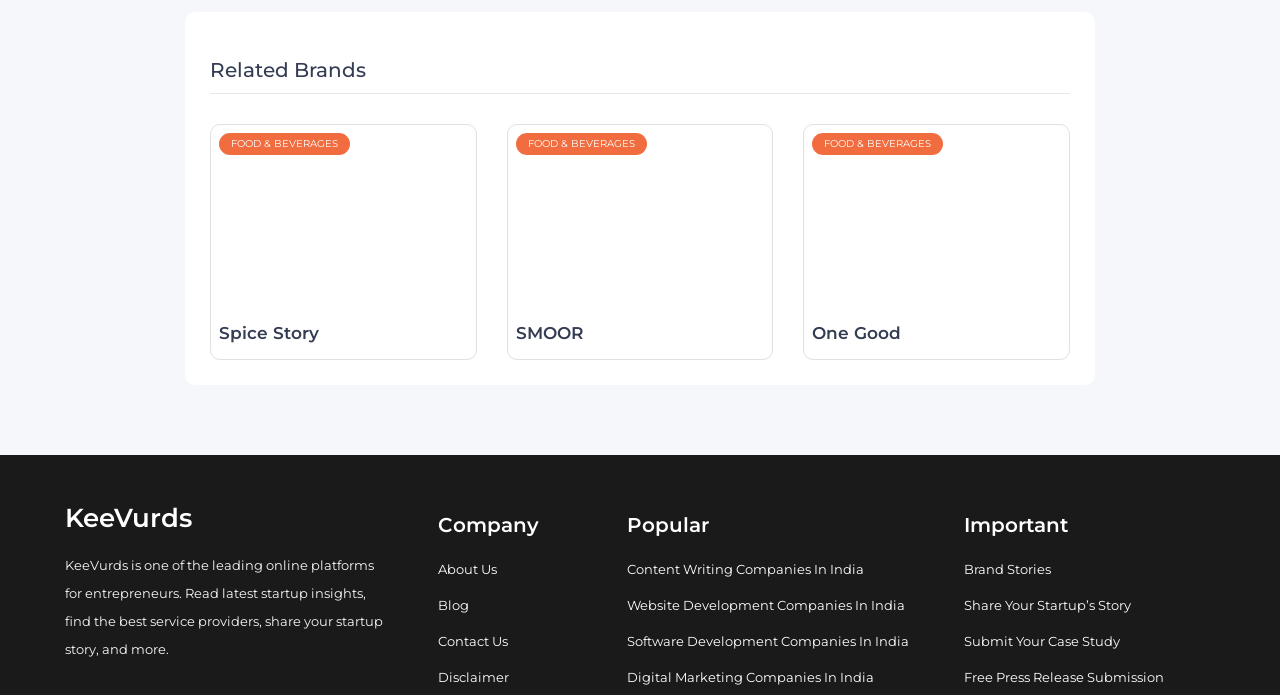Use the information in the screenshot to answer the question comprehensively: How many related brands are listed on the webpage?

I counted the number of article elements under the 'Related Brands' heading and found three article elements, each containing a brand's information. Therefore, there are three related brands listed on the webpage.